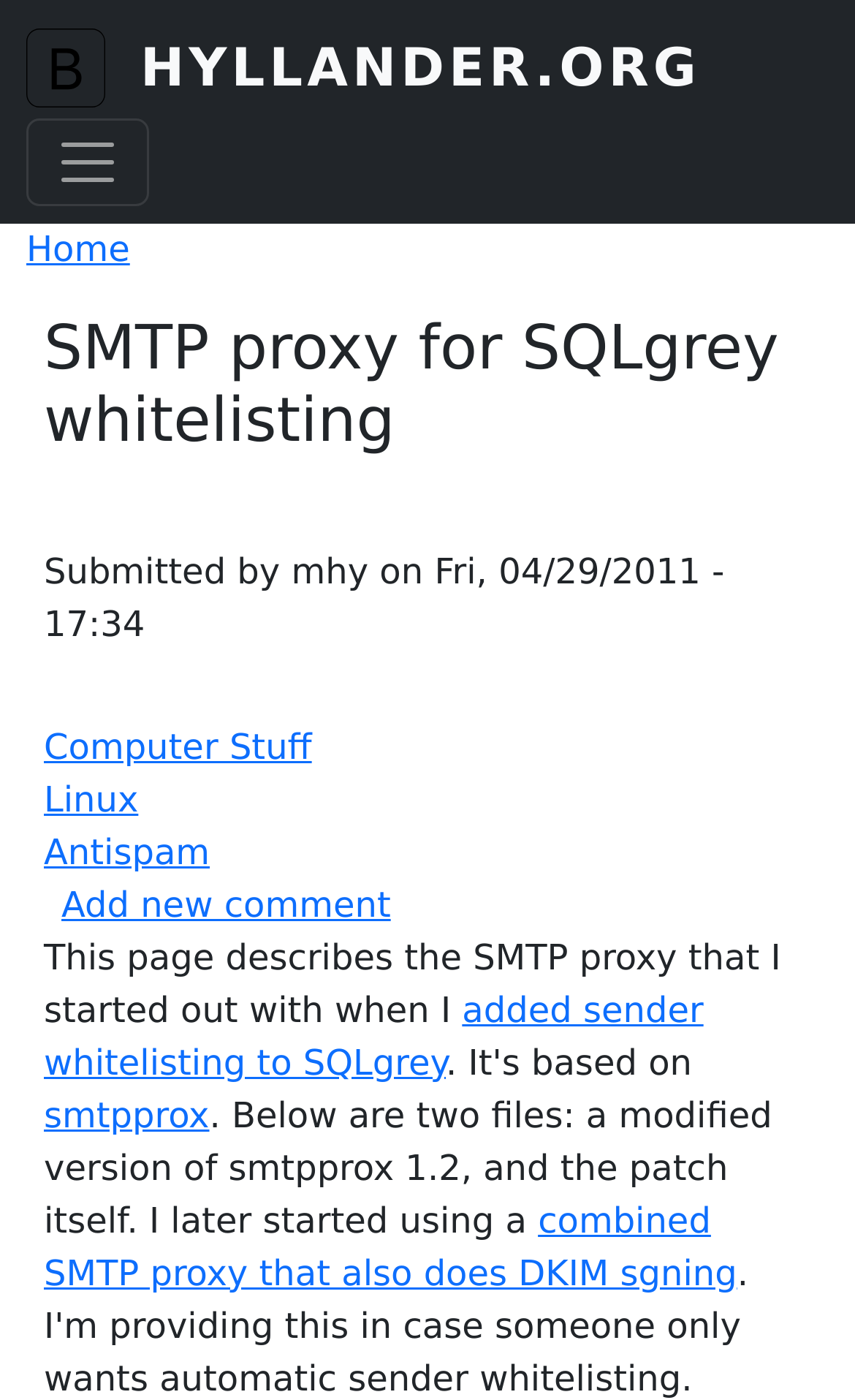What is the main heading displayed on the webpage? Please provide the text.

SMTP proxy for SQLgrey whitelisting